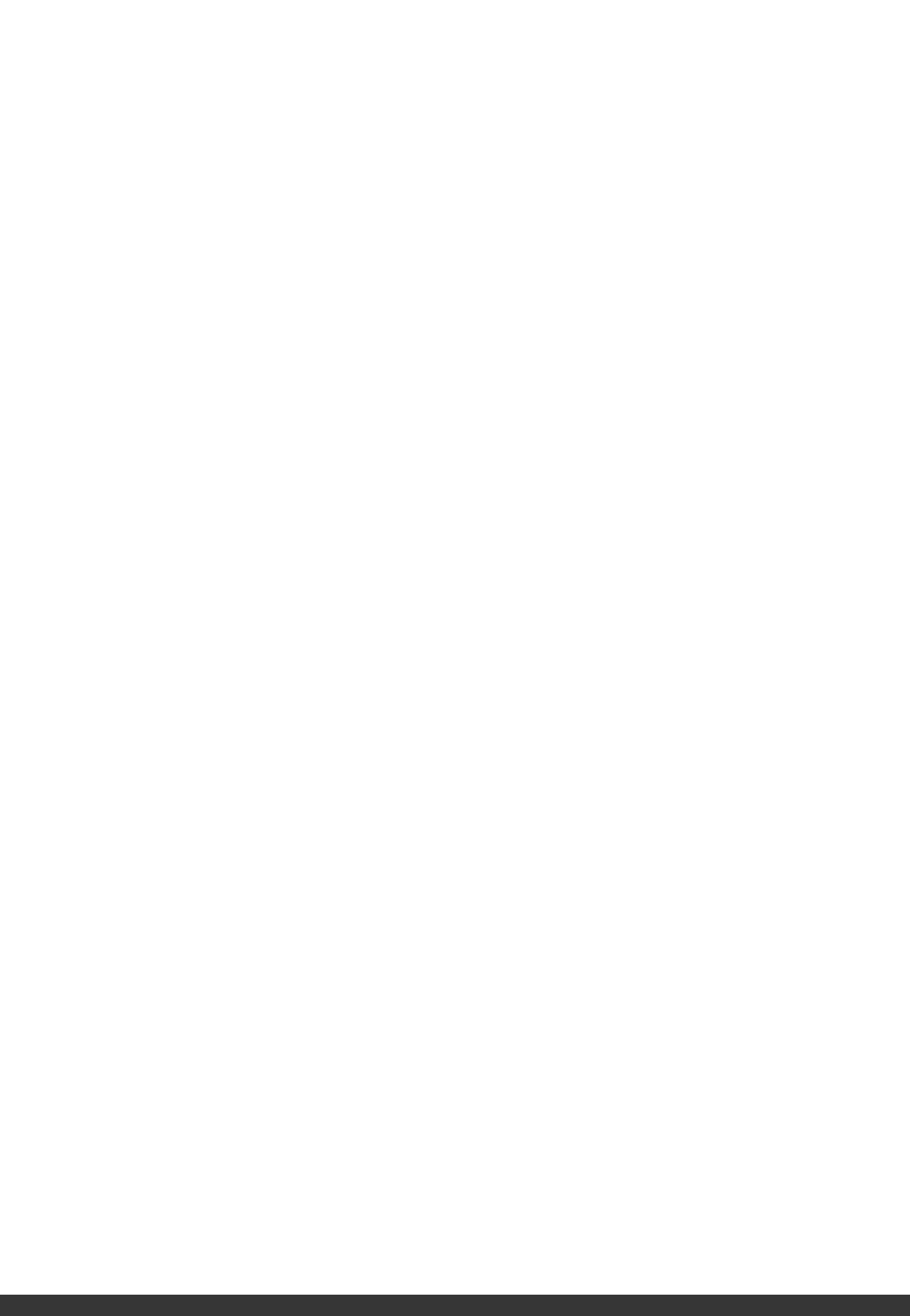Locate the bounding box of the UI element based on this description: "www.northland.com.au". Provide four float numbers between 0 and 1 as [left, top, right, bottom].

[0.312, 0.137, 0.421, 0.147]